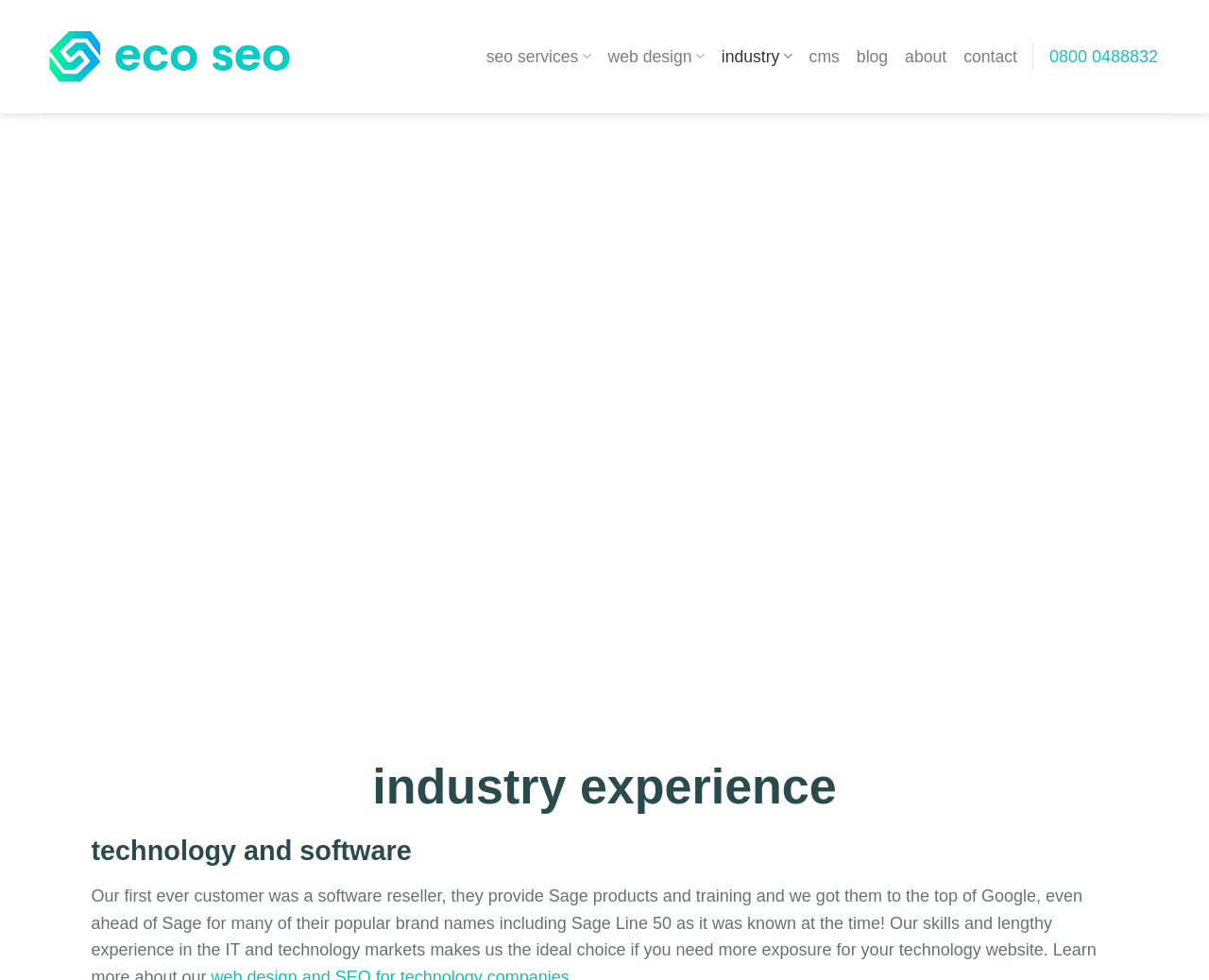Explain the webpage's design and content in an elaborate manner.

The webpage is about an experienced WordPress digital marketing agency, eco SEO. At the top left, there is a link to skip to the content. Next to it, on the top center, is the agency's logo, an image with the text "eco seo". 

Below the logo, there is a navigation menu with five links: "seo services", "web design", "industry", "cms", and "blog", followed by "about" and "contact" links. These links are positioned horizontally, with "seo services" on the left and "contact" on the right.

On the right side, near the top, is a phone number, "0800 0488832". 

The main content of the webpage is divided into two sections. The first section has a heading "seo and web design" and a paragraph of text explaining the benefits of having knowledge of a particular industry in SEO and web design. Below this text, there is a link to "contact us".

The second section has two headings, "industry experience" and "technology and software", positioned vertically, with "industry experience" on top.